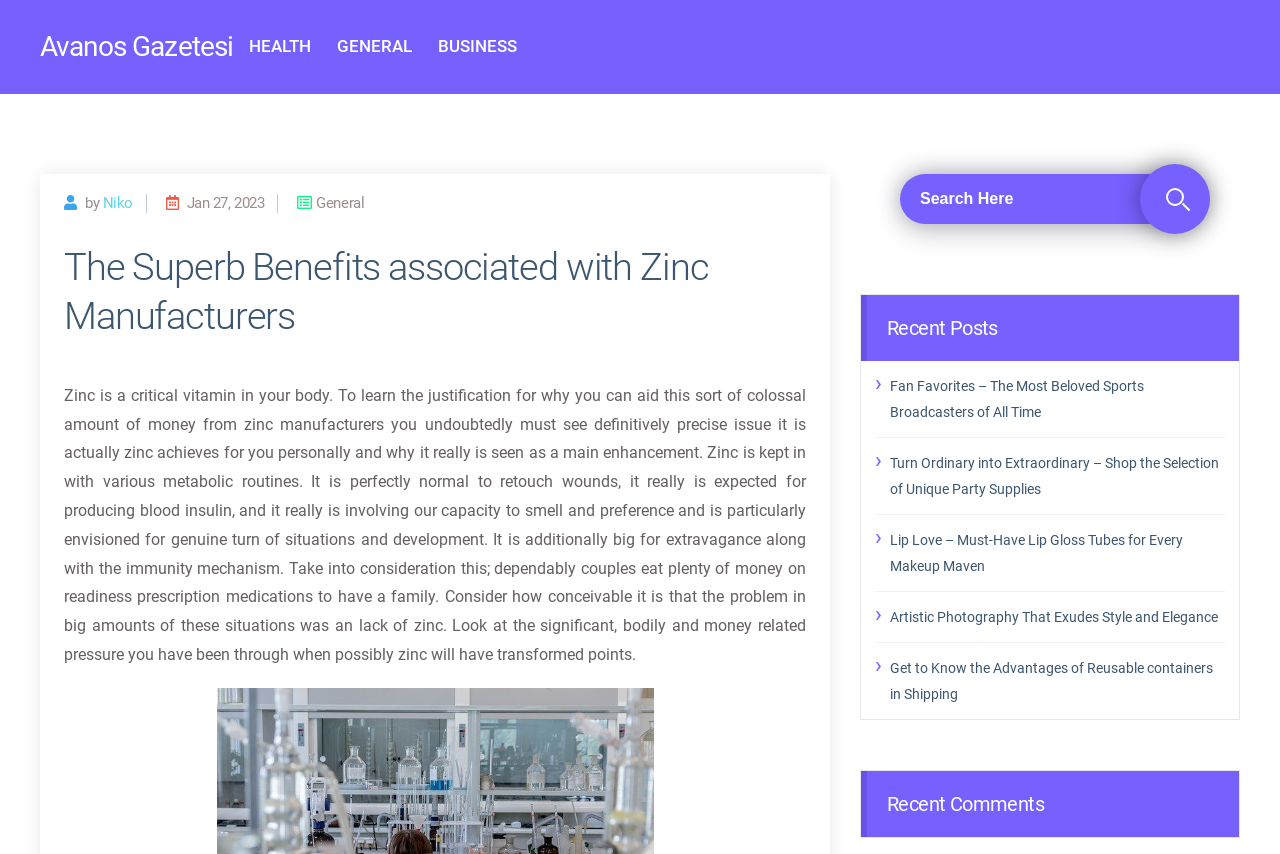What is the purpose of the search box?
Please interpret the details in the image and answer the question thoroughly.

The search box is located at the top right corner of the webpage, and its purpose is to allow users to search for specific content within the website, as indicated by the placeholder text 'Search Here'.